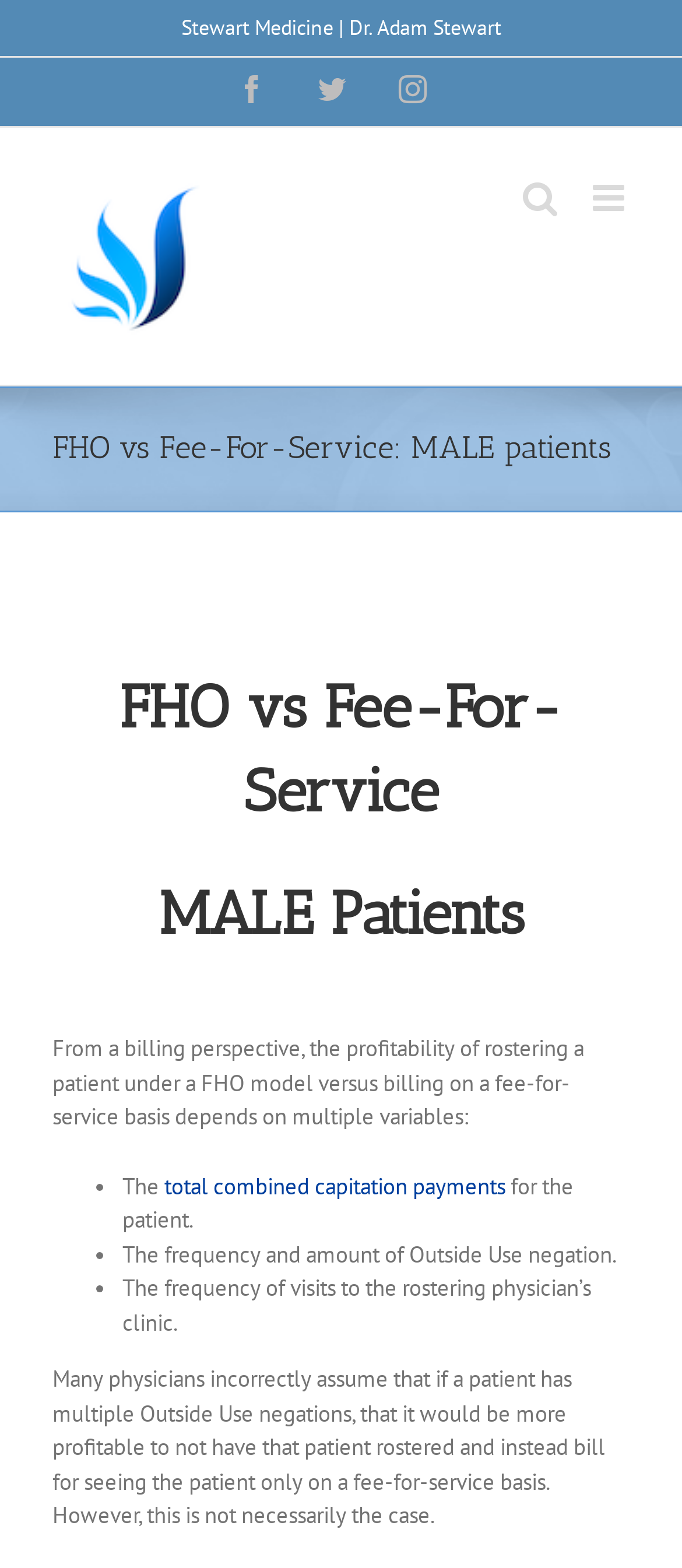Provide an in-depth description of the elements and layout of the webpage.

The webpage is about comparing FHO (Family Health Organization) and Fee-For-Service models for male patients from a billing perspective, specifically discussing the profitability of rostering patients under each model. 

At the top of the page, there is a header section with the website's title "Stewart Medicine | Dr. Adam Stewart" and social media links to Facebook, Twitter, and Instagram. Below this, there is a logo of Dr. Adam Stewart and a menu toggle button. 

The main content of the page is divided into sections. The first section has a title "FHO vs Fee-For-Service: MALE patients" followed by two subheadings "FHO vs Fee-For-Service" and "MALE Patients". 

Below the title section, there is a paragraph of text explaining that the profitability of rostering a patient under a FHO model versus billing on a fee-for-service basis depends on multiple variables. This paragraph is followed by a list of three bullet points, each describing a variable that affects profitability, including total combined capitation payments, the frequency and amount of Outside Use negation, and the frequency of visits to the rostering physician's clinic. 

Finally, there is a concluding paragraph that discusses a common misconception among physicians regarding the profitability of rostering patients with multiple Outside Use negations.